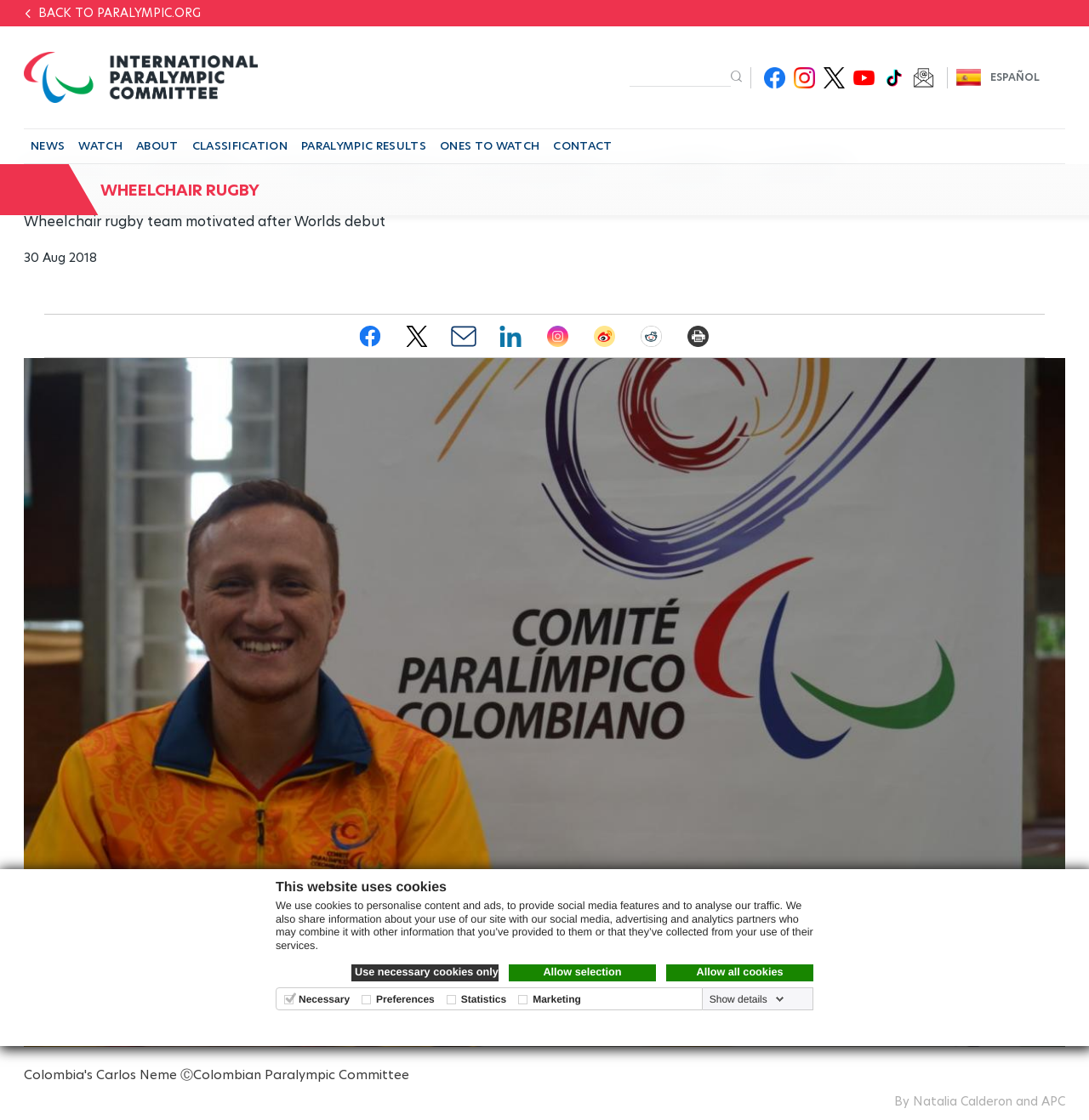What is the purpose of the social sharing block?
Answer the question with detailed information derived from the image.

I inferred the answer by looking at the social sharing block which contains links to various social media platforms, suggesting that it is meant for sharing the article on those platforms.